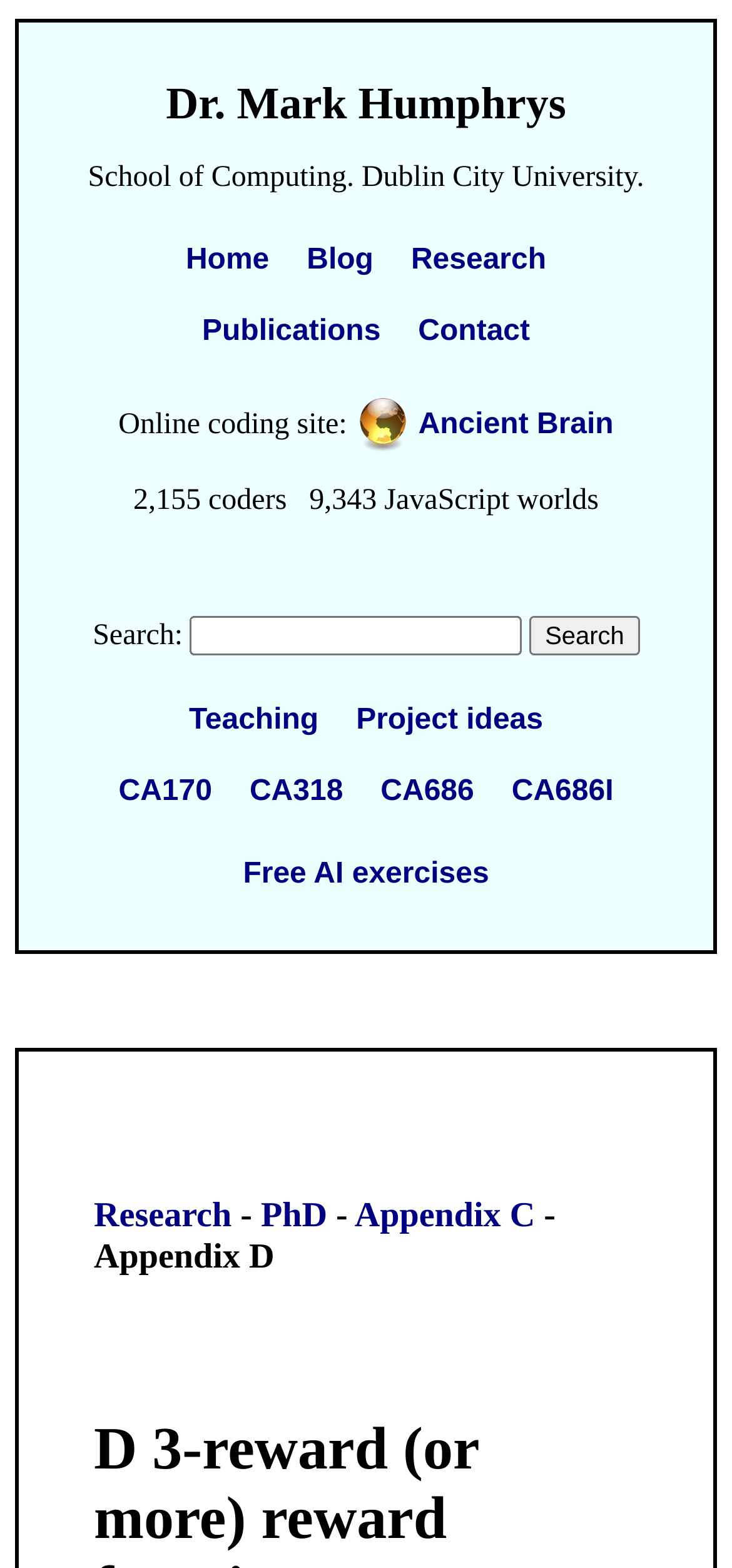Provide the bounding box coordinates of the UI element that matches the description: "Ancient Brain".

[0.571, 0.261, 0.838, 0.281]